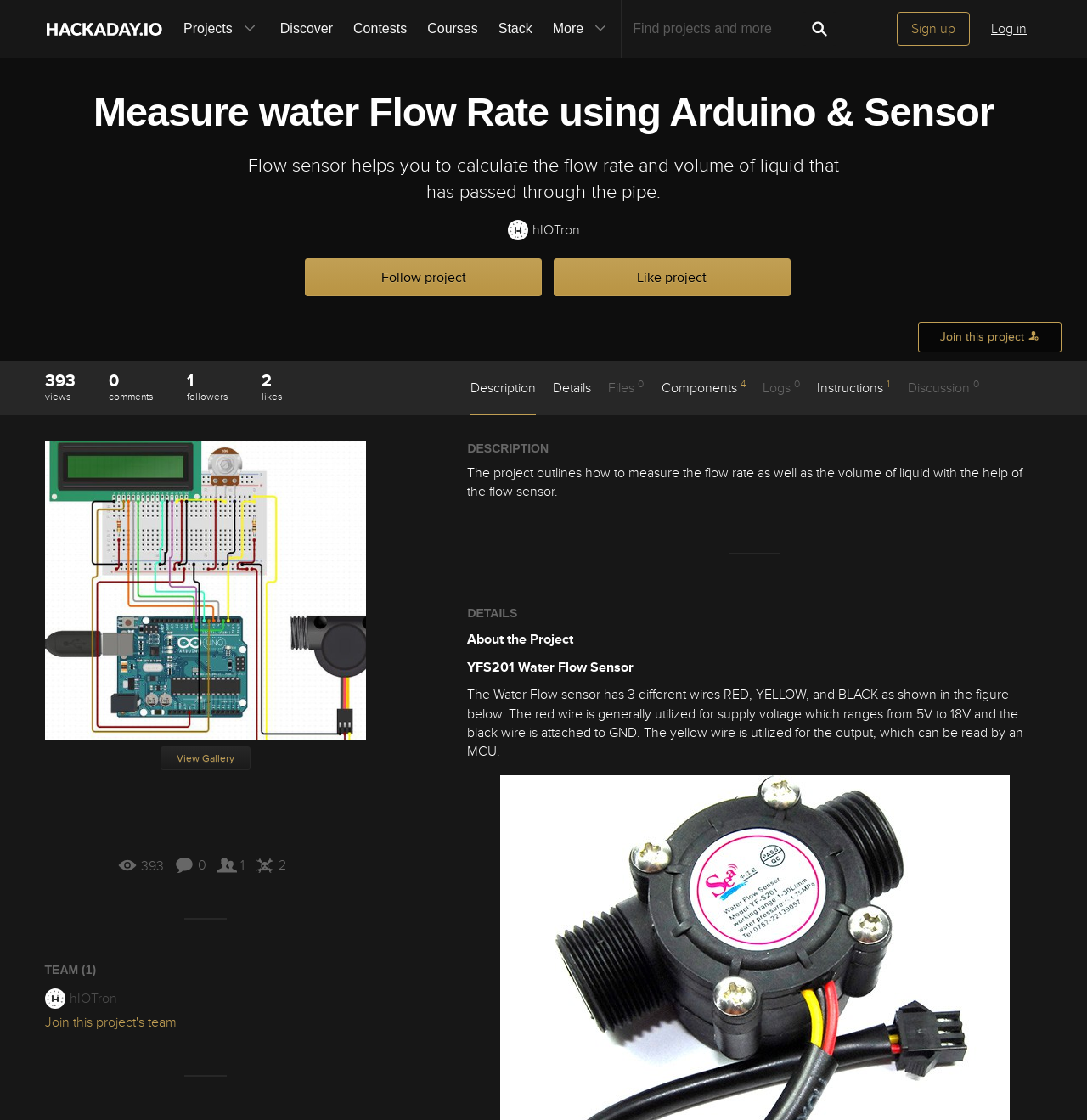Please pinpoint the bounding box coordinates for the region I should click to adhere to this instruction: "Follow this project".

[0.281, 0.23, 0.498, 0.265]